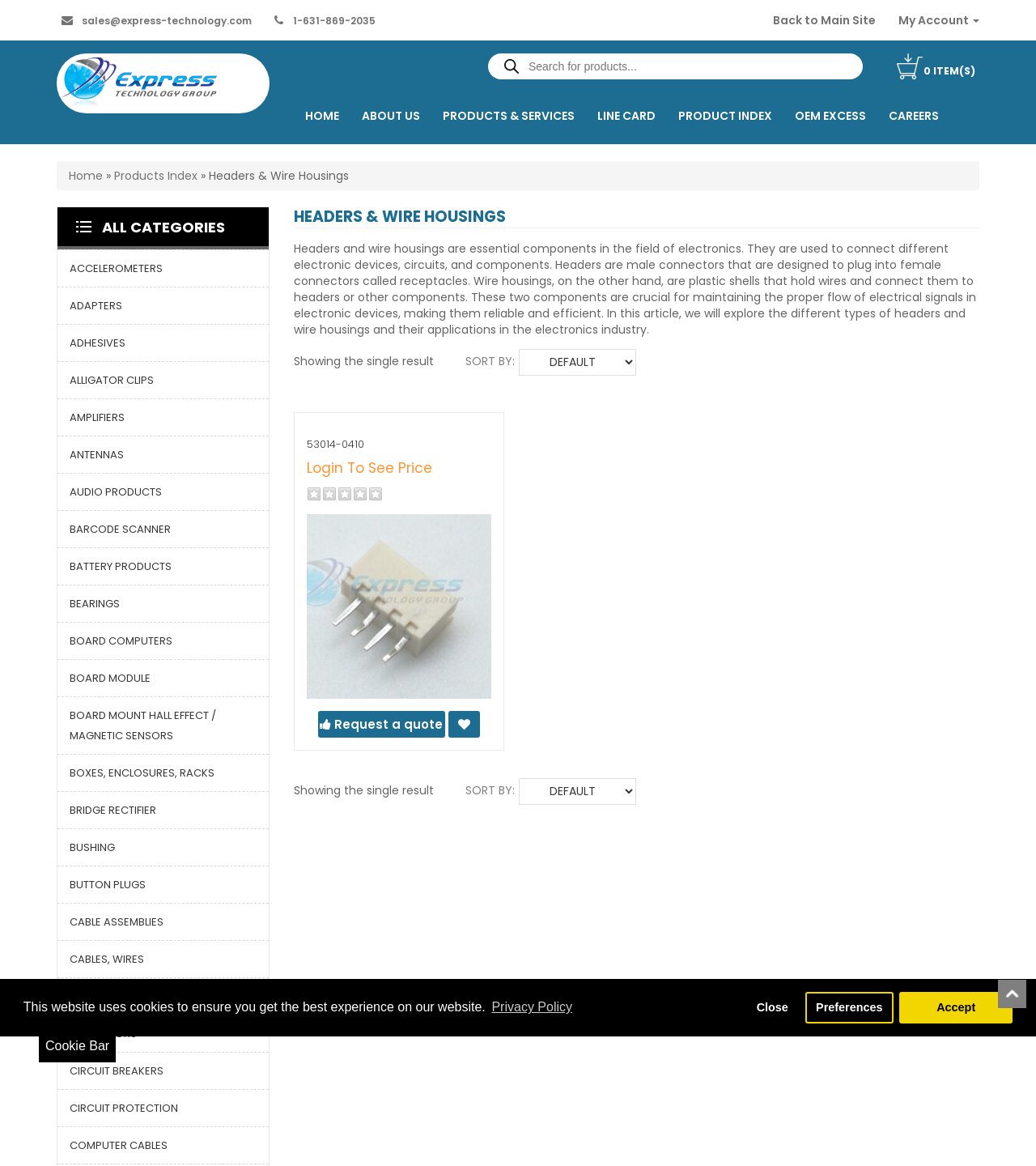Determine the bounding box coordinates of the clickable element necessary to fulfill the instruction: "Search for headers and wire housings". Provide the coordinates as four float numbers within the 0 to 1 range, i.e., [left, top, right, bottom].

[0.47, 0.043, 0.525, 0.067]